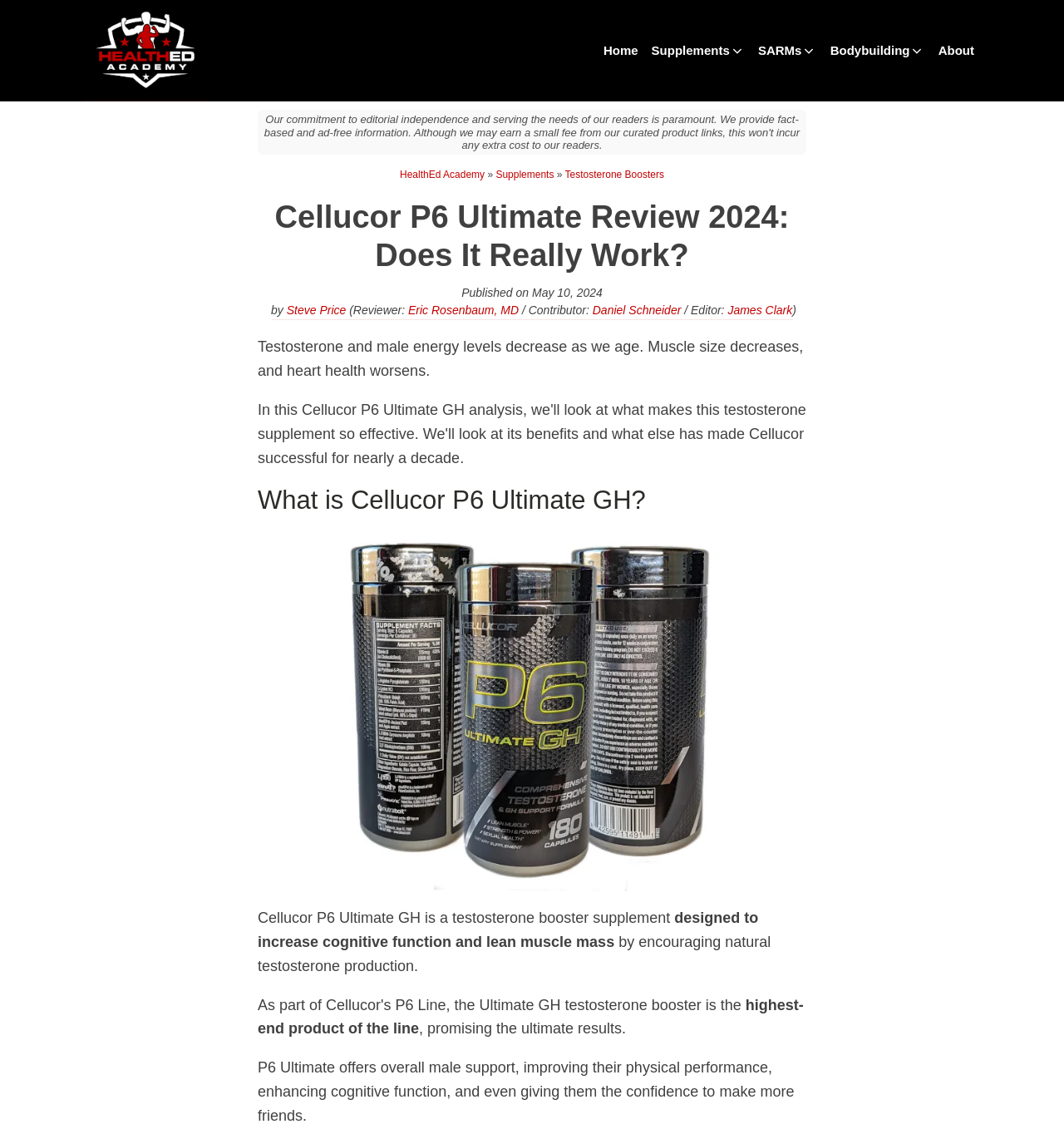Identify the bounding box coordinates necessary to click and complete the given instruction: "Click the Home link".

[0.561, 0.033, 0.606, 0.056]